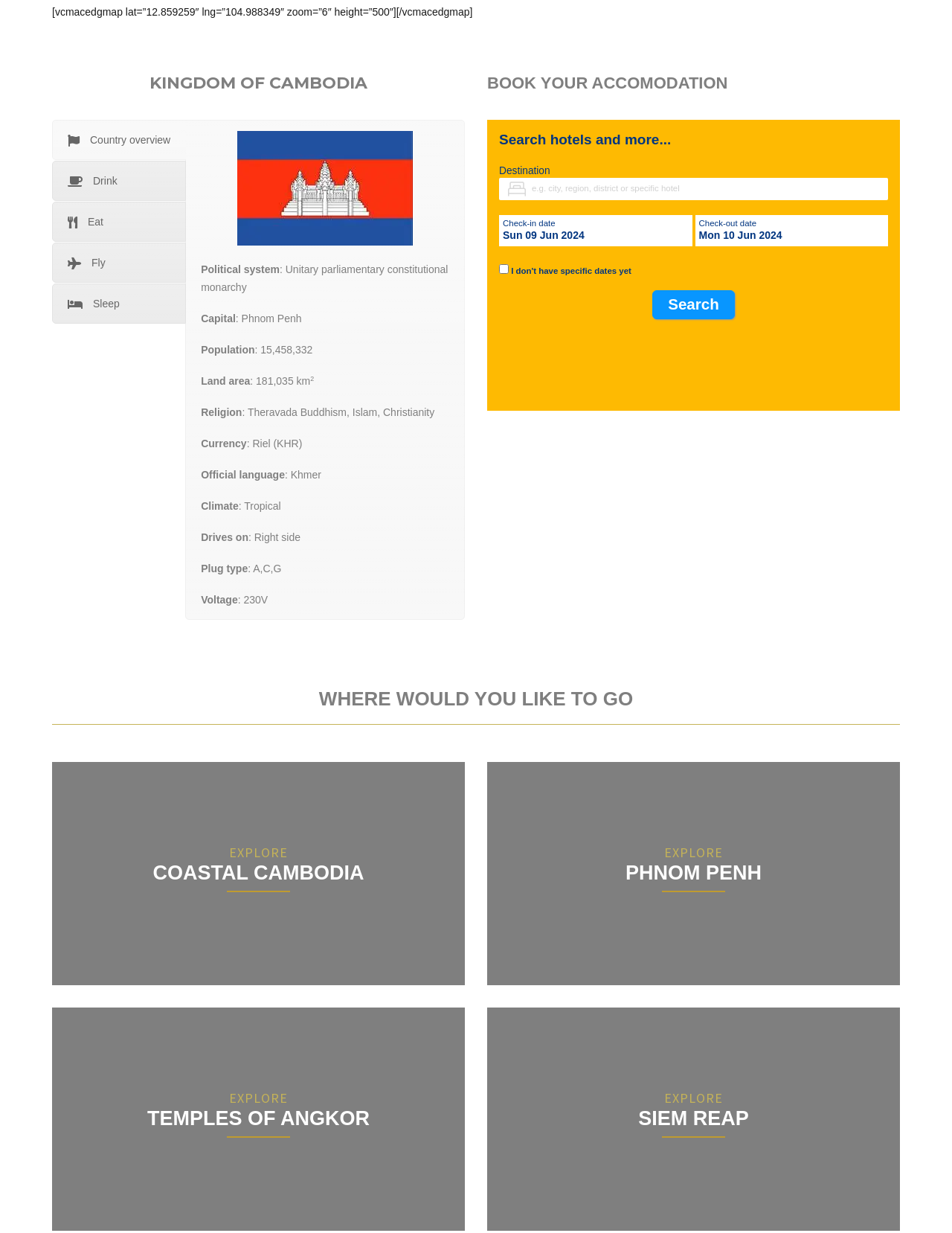For the following element description, predict the bounding box coordinates in the format (top-left x, top-left y, bottom-right x, bottom-right y). All values should be floating point numbers between 0 and 1. Description: Country overview

[0.055, 0.097, 0.195, 0.13]